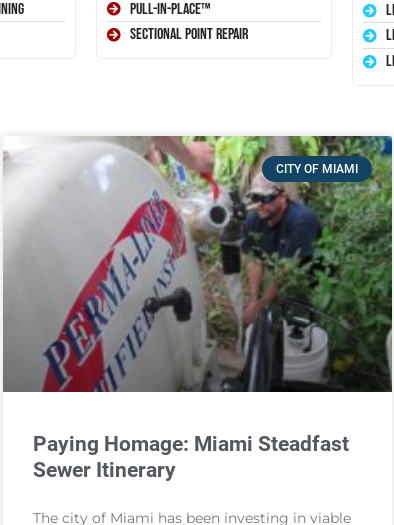Describe all the important aspects and details of the image.

The image depicts a scene related to sewer maintenance in Miami, showcasing a technician engaged in work with specialized equipment. Prominently featured is a truck labeled "PERMA-LINER," suggesting the use of advanced trenchless technology for sewer repairs. This visual is part of an article titled "Paying Homage: Miami Steadfast Sewer Itinerary," which discusses the city's ongoing efforts to invest in the rehabilitation and replacement of its outdated sewer pipelines. The background hints at a green, possibly residential area, indicating the context of urban infrastructure maintenance. The article emphasizes Miami's commitment to addressing its sewer challenges effectively.